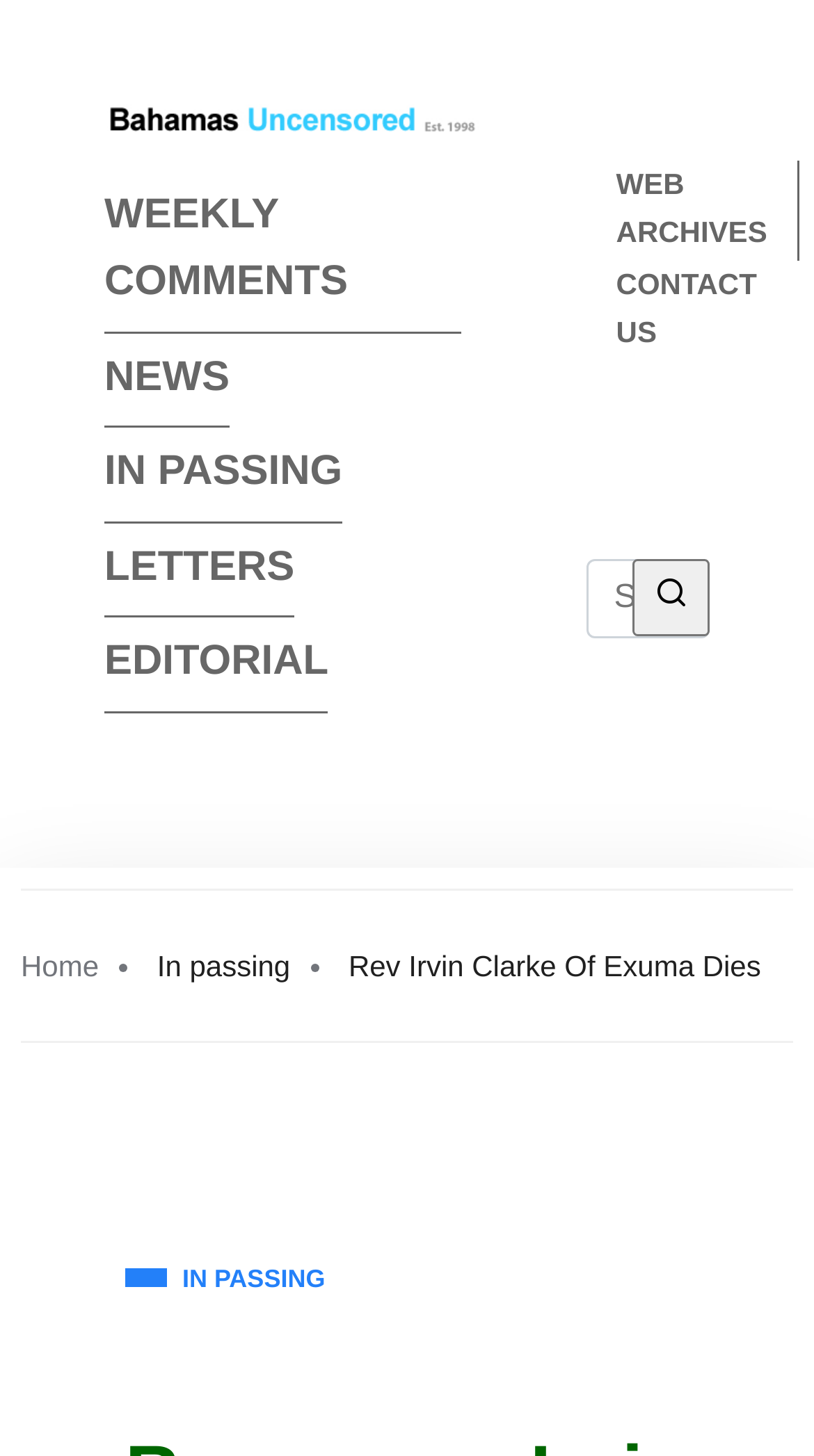How many social media links are present?
Use the screenshot to answer the question with a single word or phrase.

2